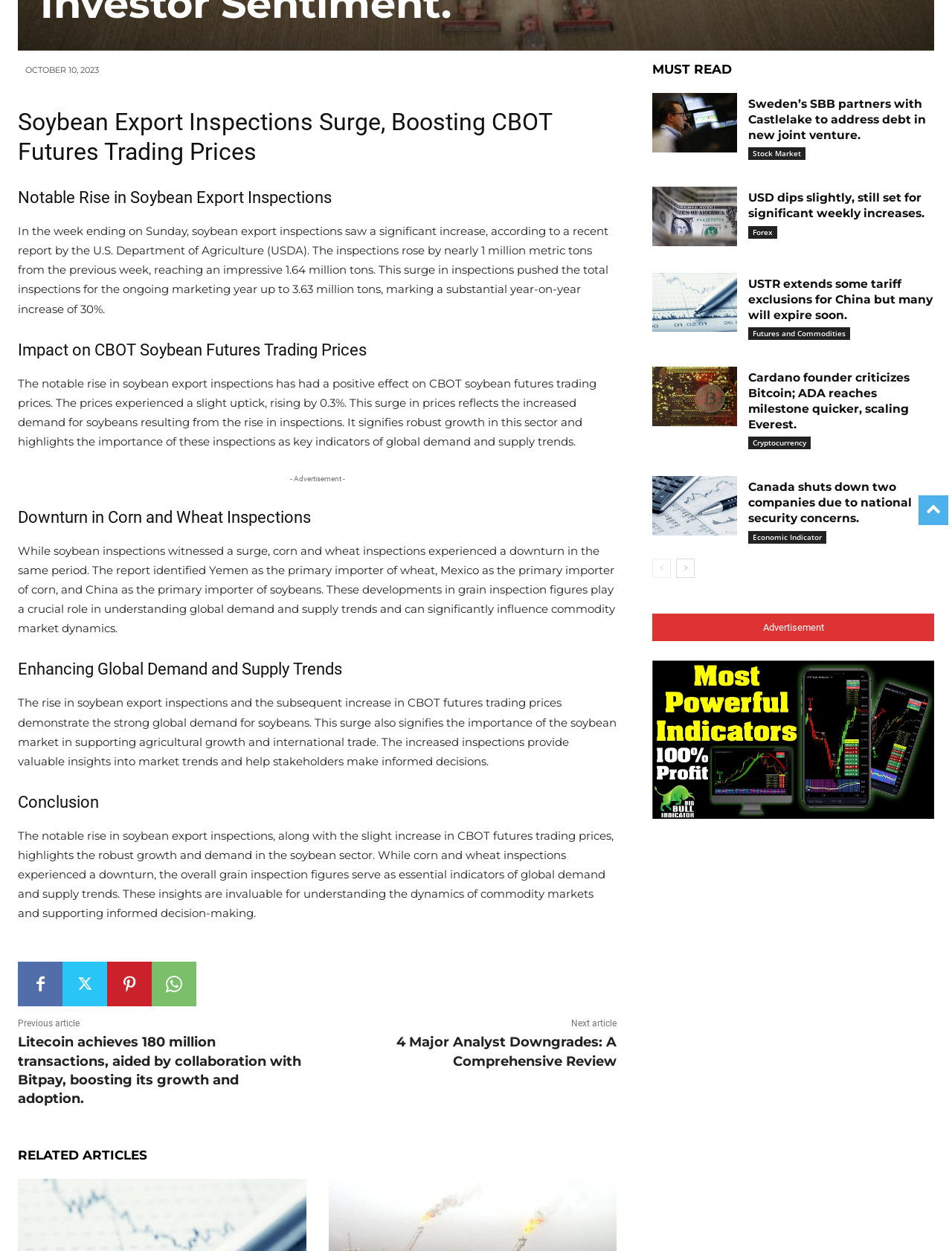Provide the bounding box coordinates, formatted as (top-left x, top-left y, bottom-right x, bottom-right y), with all values being floating point numbers between 0 and 1. Identify the bounding box of the UI element that matches the description: Futures and Commodities

[0.786, 0.262, 0.893, 0.272]